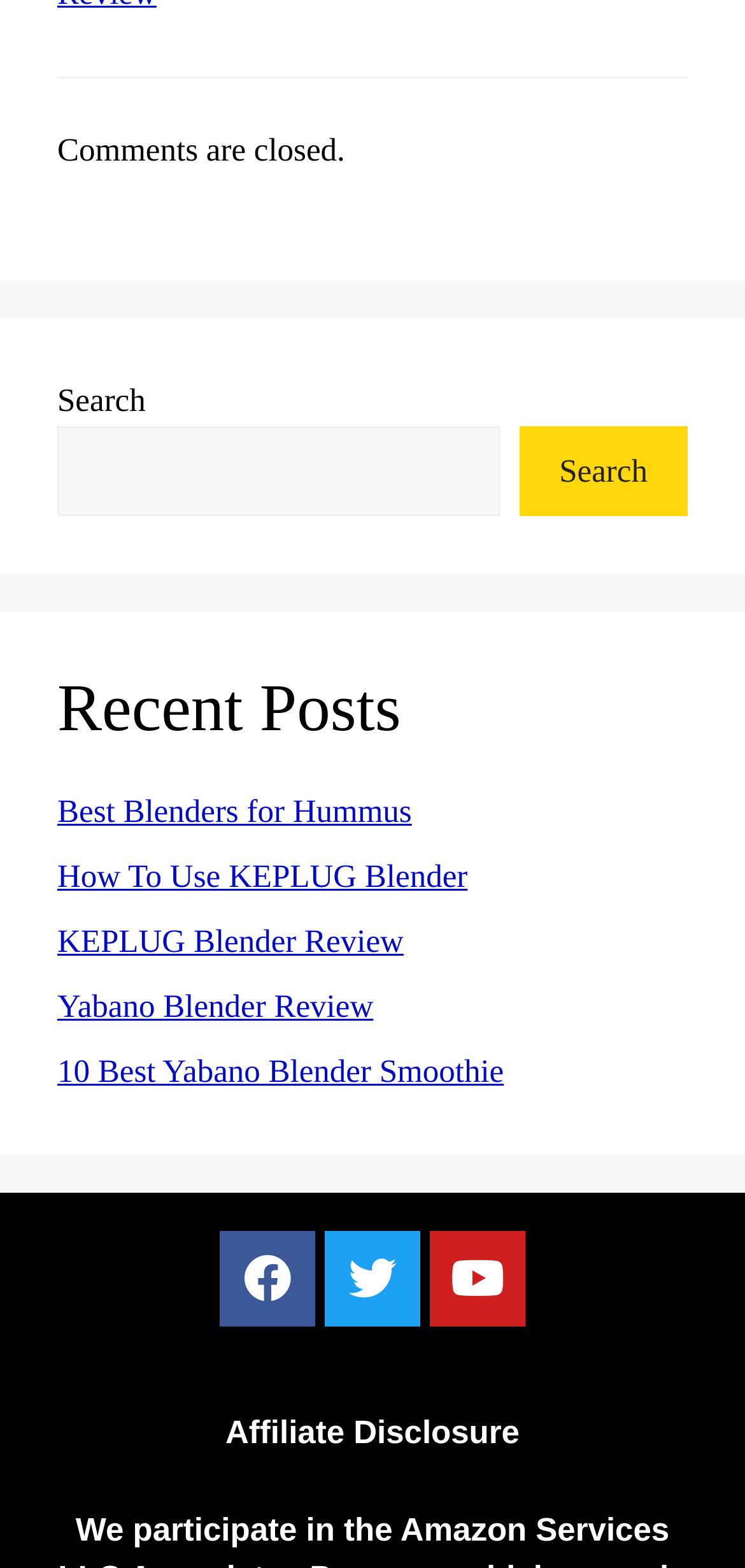Please provide a detailed answer to the question below based on the screenshot: 
What is the purpose of the search box?

I saw a search box with a button labeled 'Search', which suggests that it is used to search for content within the website.